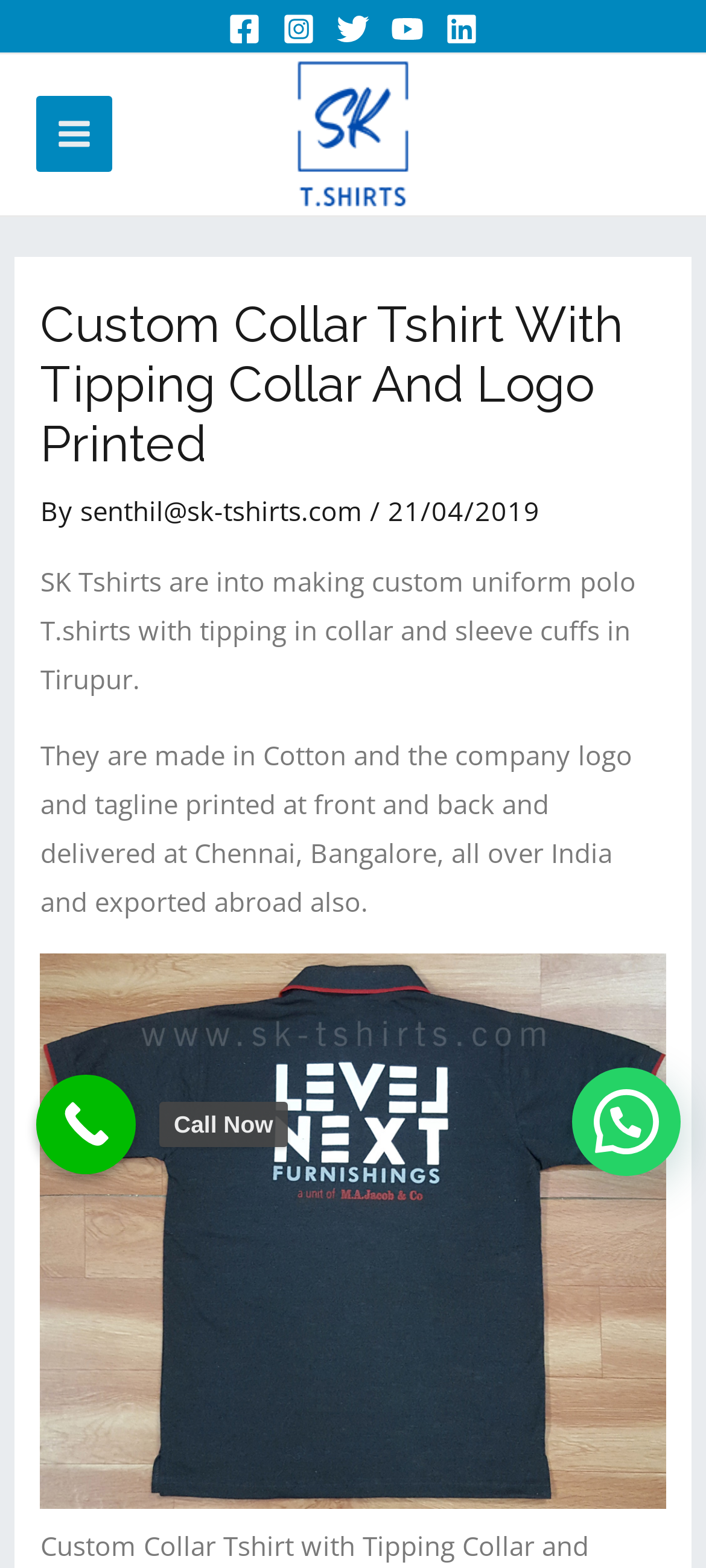What is the purpose of the company?
Craft a detailed and extensive response to the question.

The purpose of the company can be inferred from the static text 'SK Tshirts are into making custom uniform polo T.shirts with tipping in collar and sleeve cuffs in Tirupur.' which is located in the main content section of the webpage. This text describes the company's main activity.